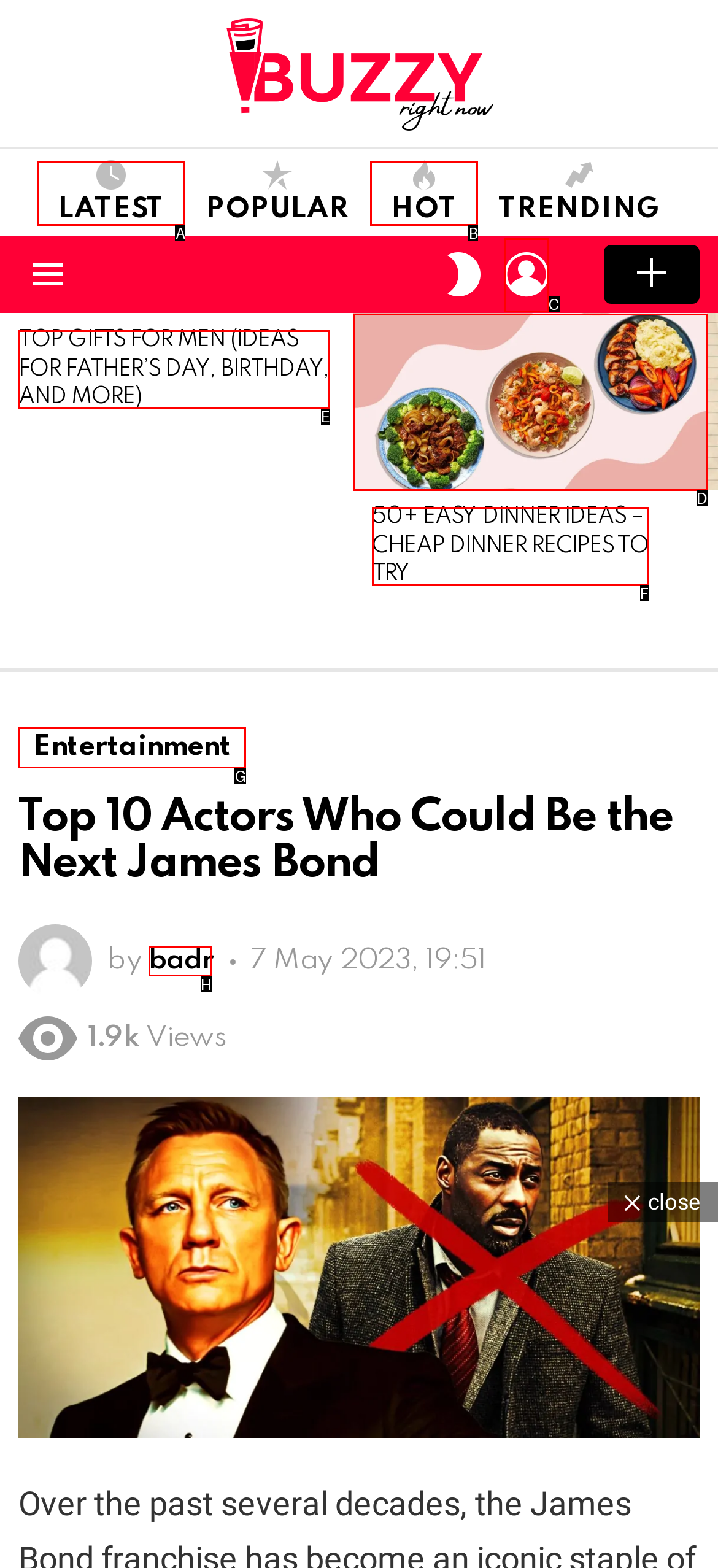From the choices provided, which HTML element best fits the description: Entertainment? Answer with the appropriate letter.

G